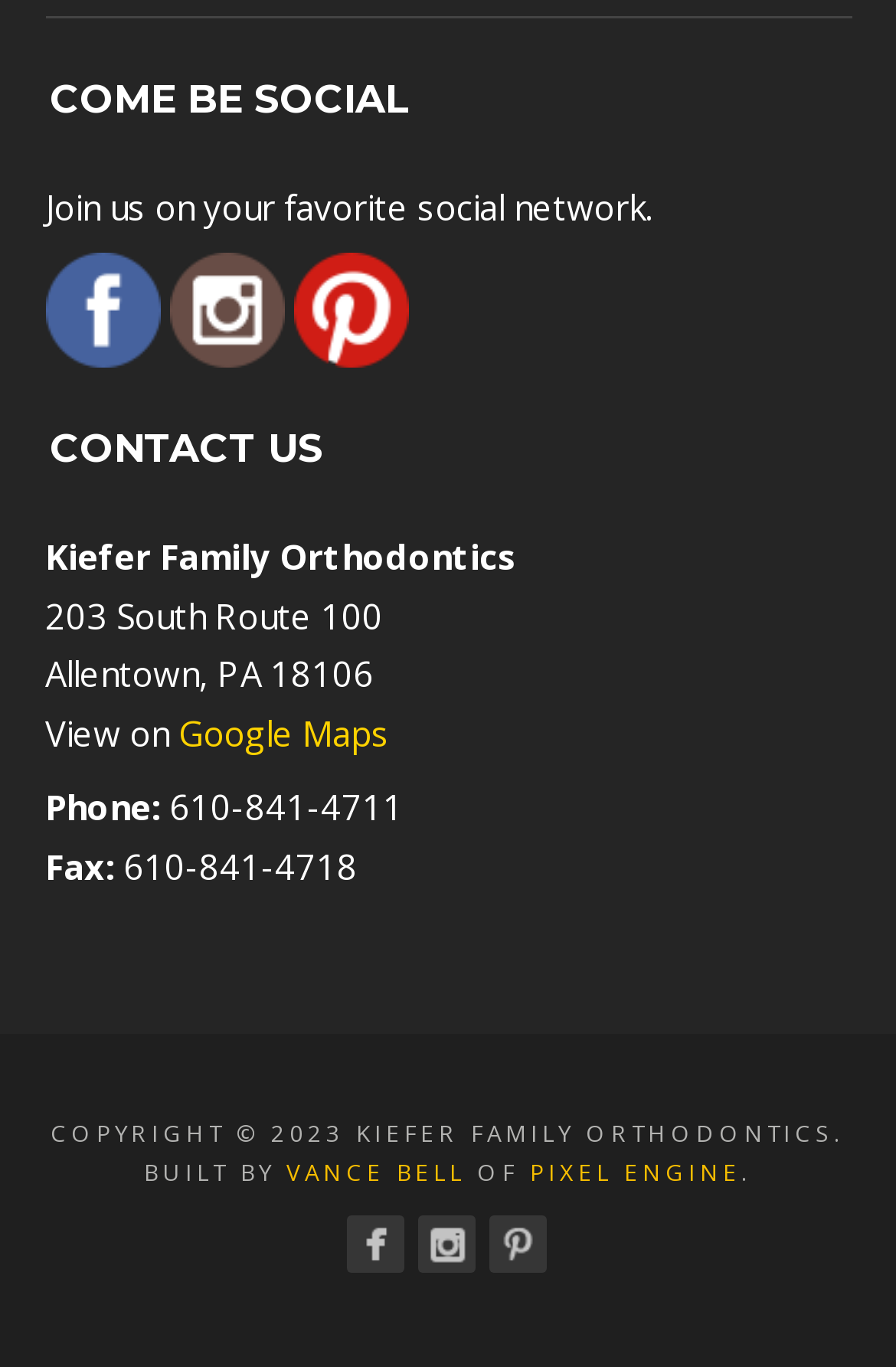From the element description Pixel Engine, predict the bounding box coordinates of the UI element. The coordinates must be specified in the format (top-left x, top-left y, bottom-right x, bottom-right y) and should be within the 0 to 1 range.

[0.591, 0.846, 0.827, 0.869]